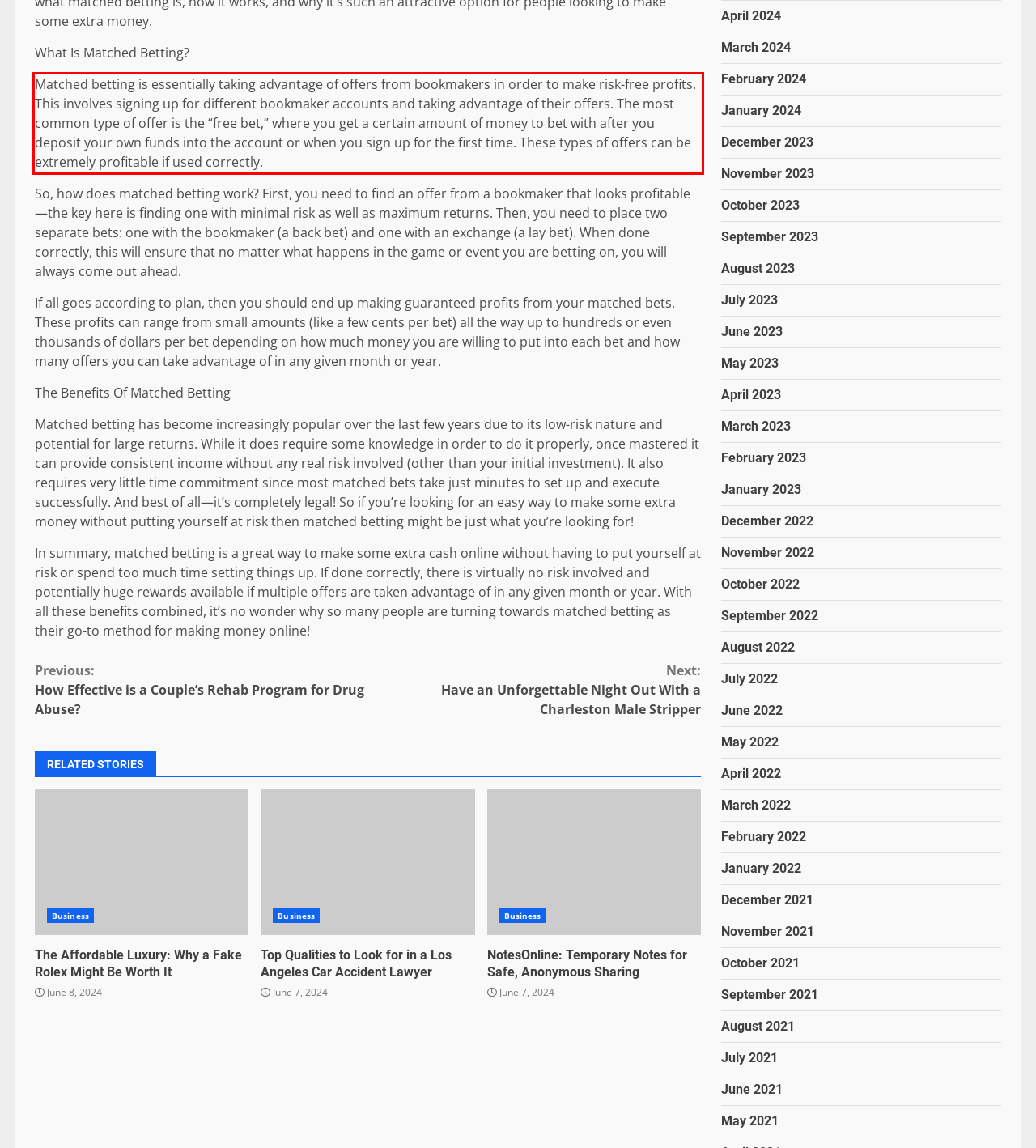Given a screenshot of a webpage, locate the red bounding box and extract the text it encloses.

Matched betting is essentially taking advantage of offers from bookmakers in order to make risk-free profits. This involves signing up for different bookmaker accounts and taking advantage of their offers. The most common type of offer is the “free bet,” where you get a certain amount of money to bet with after you deposit your own funds into the account or when you sign up for the first time. These types of offers can be extremely profitable if used correctly.